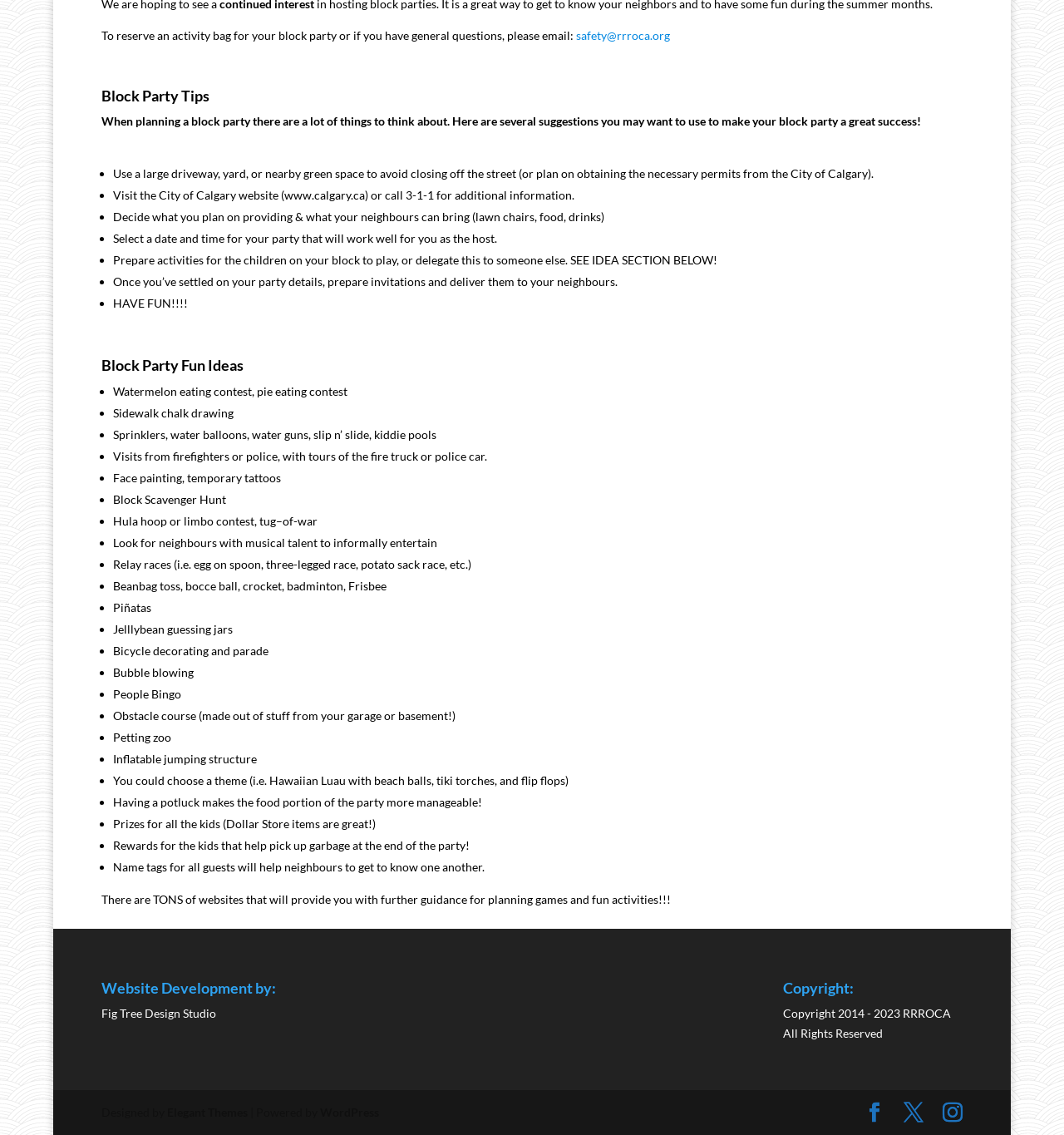Please answer the following question using a single word or phrase: 
How can you prepare for a block party?

Plan activities, prepare invitations